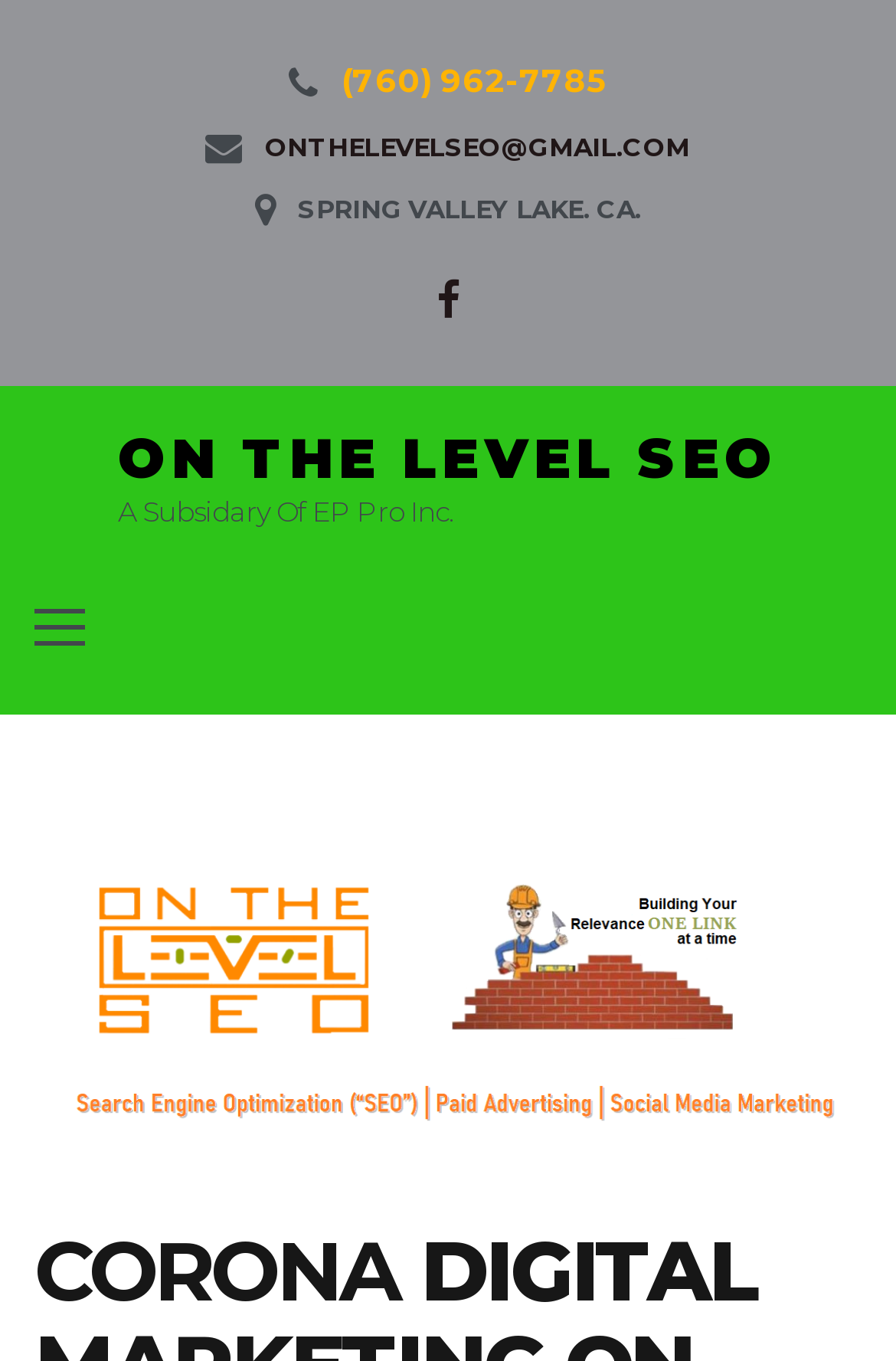Please specify the bounding box coordinates in the format (top-left x, top-left y, bottom-right x, bottom-right y), with values ranging from 0 to 1. Identify the bounding box for the UI component described as follows: onthelevelseo@gmail.com

[0.296, 0.095, 0.771, 0.122]